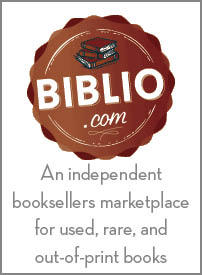Answer the following query with a single word or phrase:
What is written in bold, white letters?

Biblio.com